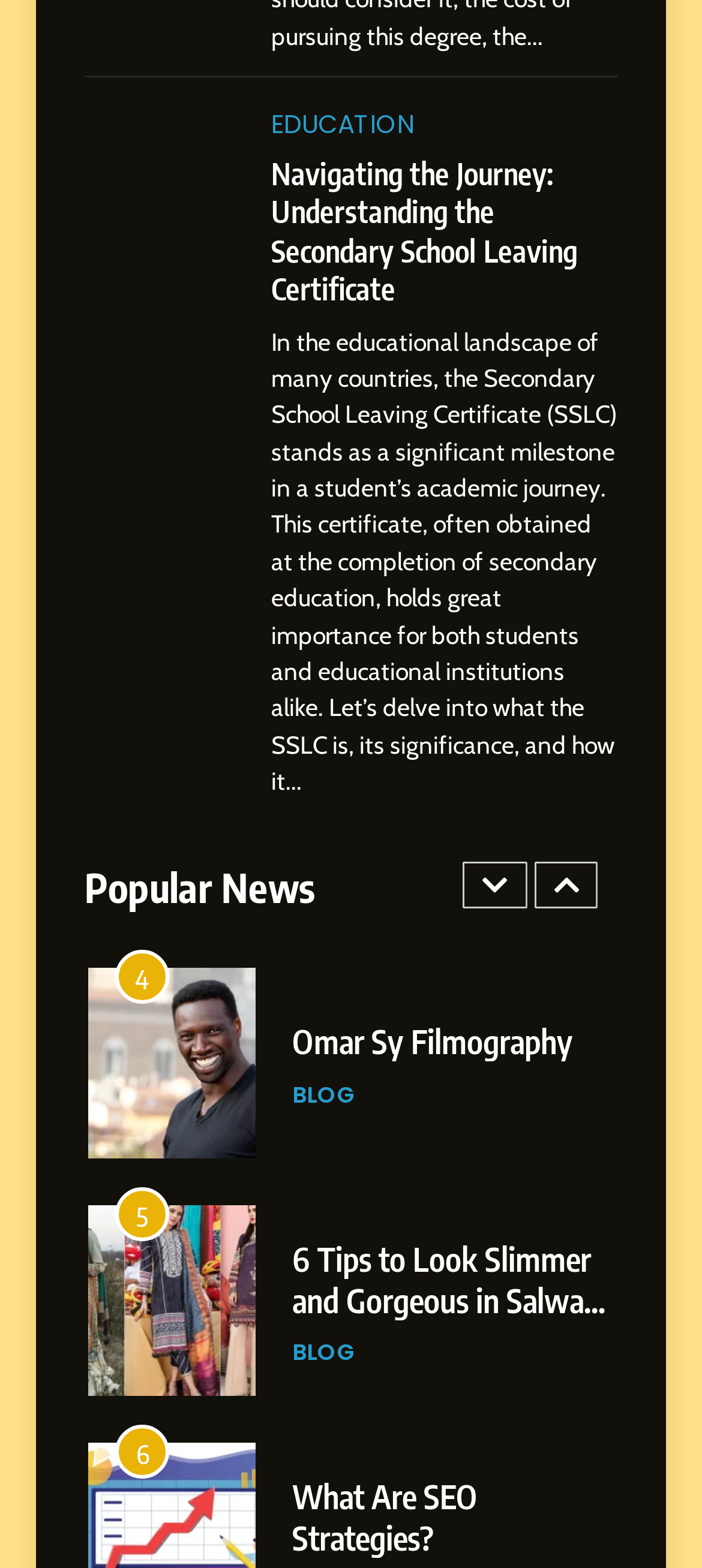Please examine the image and provide a detailed answer to the question: What is the main topic of the webpage?

The main topic of the webpage is education, as indicated by the heading 'EDUCATION' at the top of the page, which suggests that the webpage is focused on providing information and resources related to education.